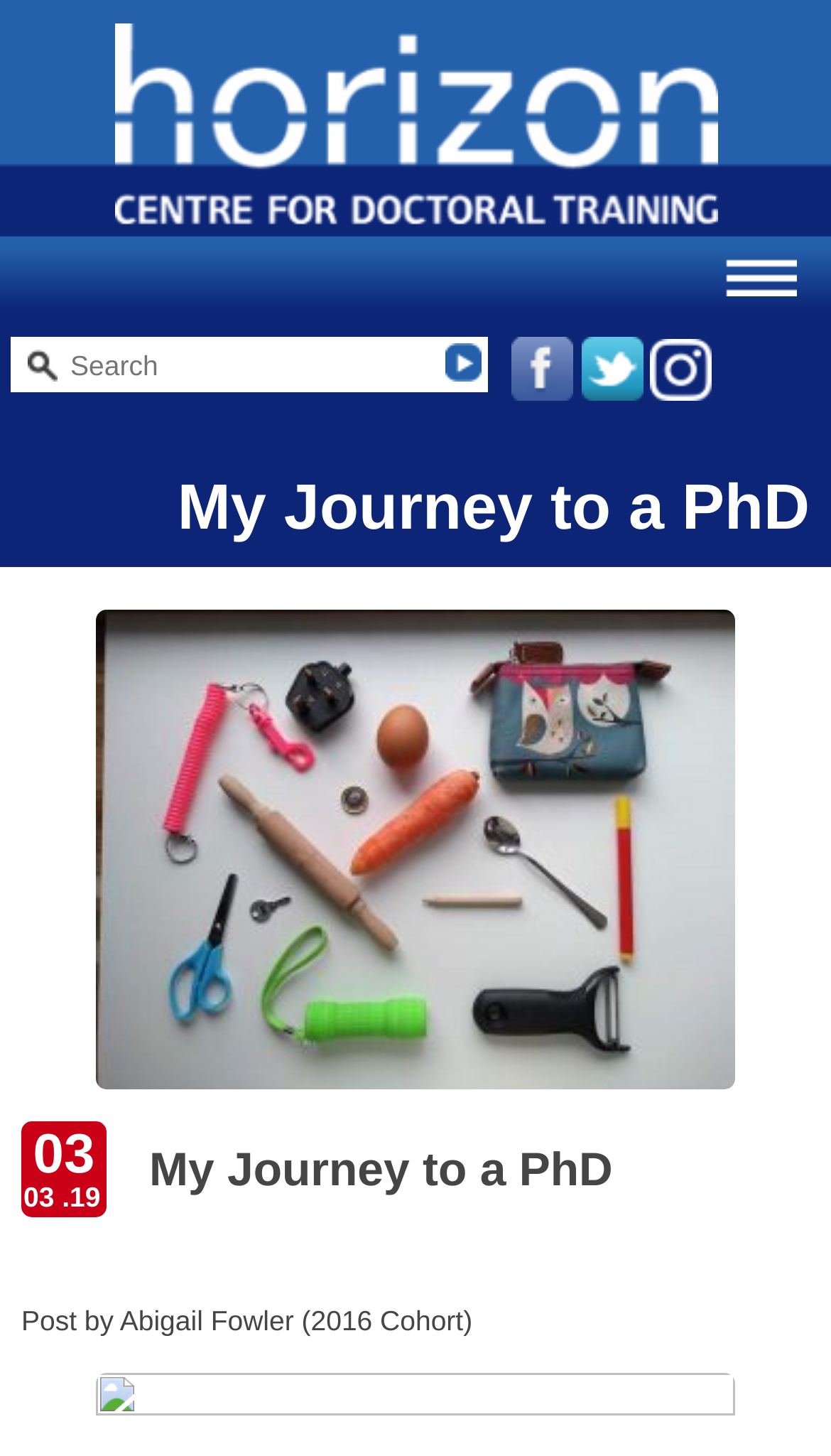Use a single word or phrase to answer the question:
Who is the author of the post?

Abigail Fowler